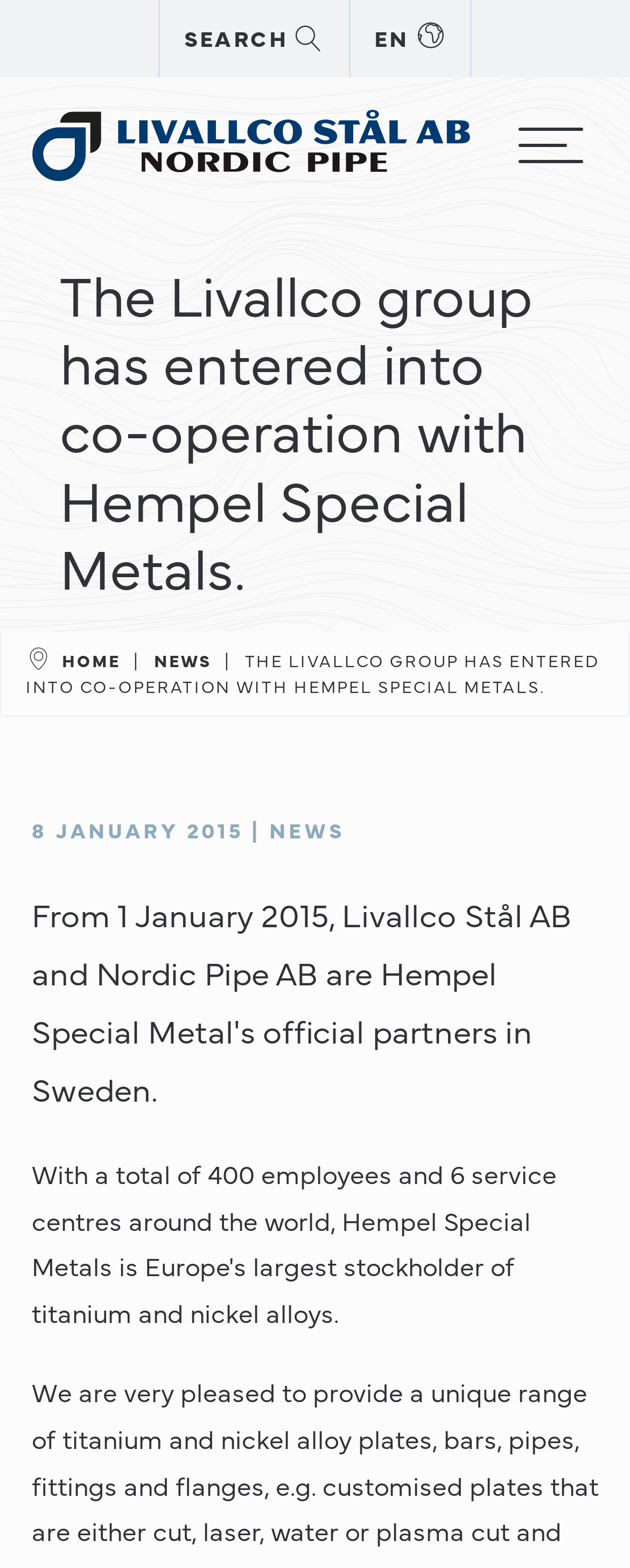Offer a detailed account of what is visible on the webpage.

The webpage appears to be a news article or press release from Livallco Stål AB. At the top left corner, there is a logo image with a link to the homepage. Next to the logo, there are three links: "SEARCH", "EN", and a hamburger menu button. 

Below the top navigation bar, there is a main heading that reads "The Livallco group has entered into co-operation with Hempel Special Metals." This heading spans almost the entire width of the page.

Underneath the main heading, there is a navigation section with breadcrumbs, which includes links to "HOME" and "NEWS", separated by a vertical bar. The breadcrumbs section also displays the title of the current page, "THE LIVALLCO GROUP HAS ENTERED INTO CO-OPERATION WITH HEMPEL SPECIAL METALS."

Further down, there is a paragraph of text with a date "8 JANUARY 2015" followed by a link to "NEWS". The content of the paragraph is not explicitly stated, but it likely discusses the cooperation between Livallco and Hempel Special Metals, as mentioned in the meta description.